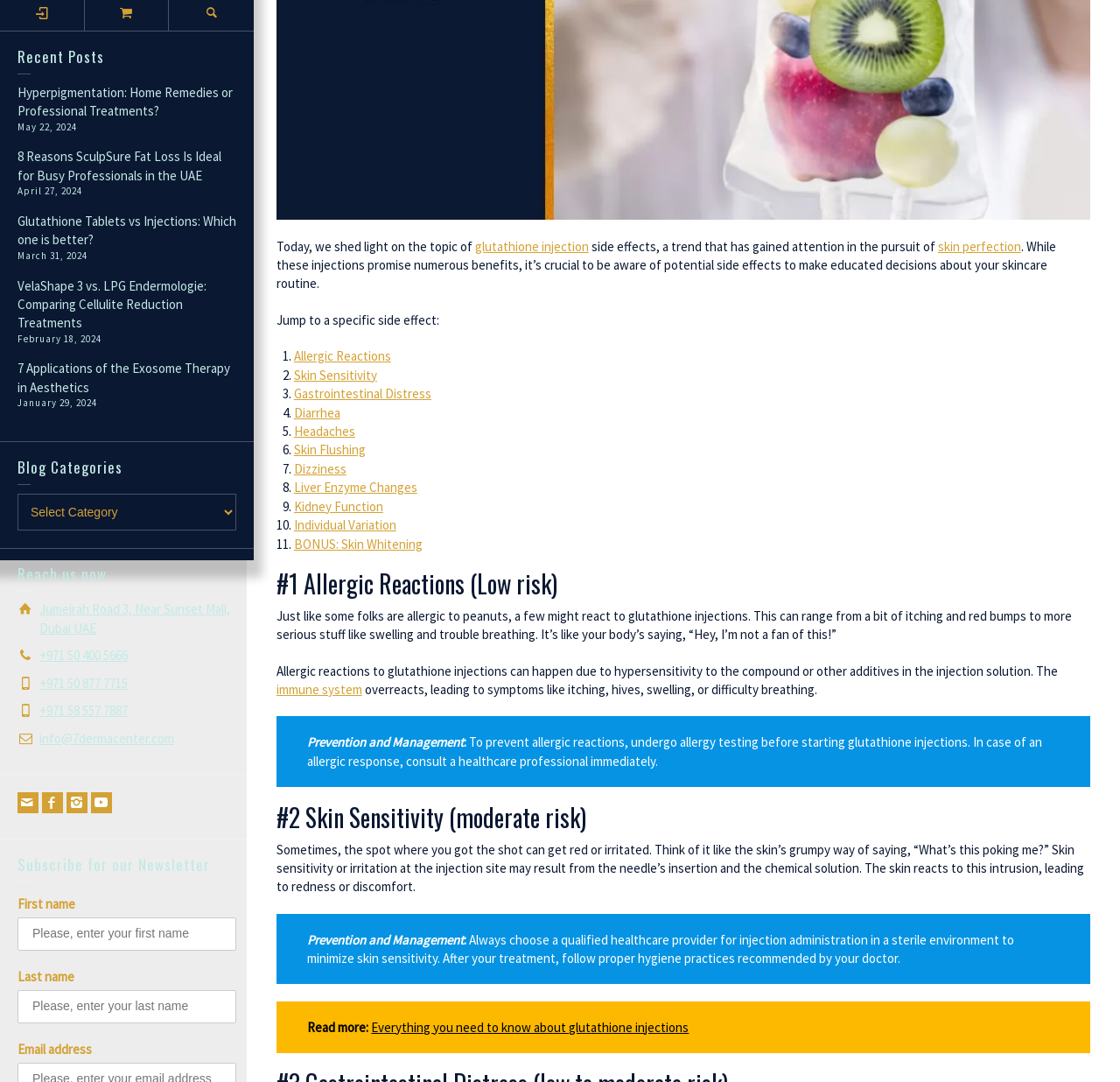Based on the element description Headaches, identify the bounding box of the UI element in the given webpage screenshot. The coordinates should be in the format (top-left x, top-left y, bottom-right x, bottom-right y) and must be between 0 and 1.

[0.262, 0.391, 0.317, 0.406]